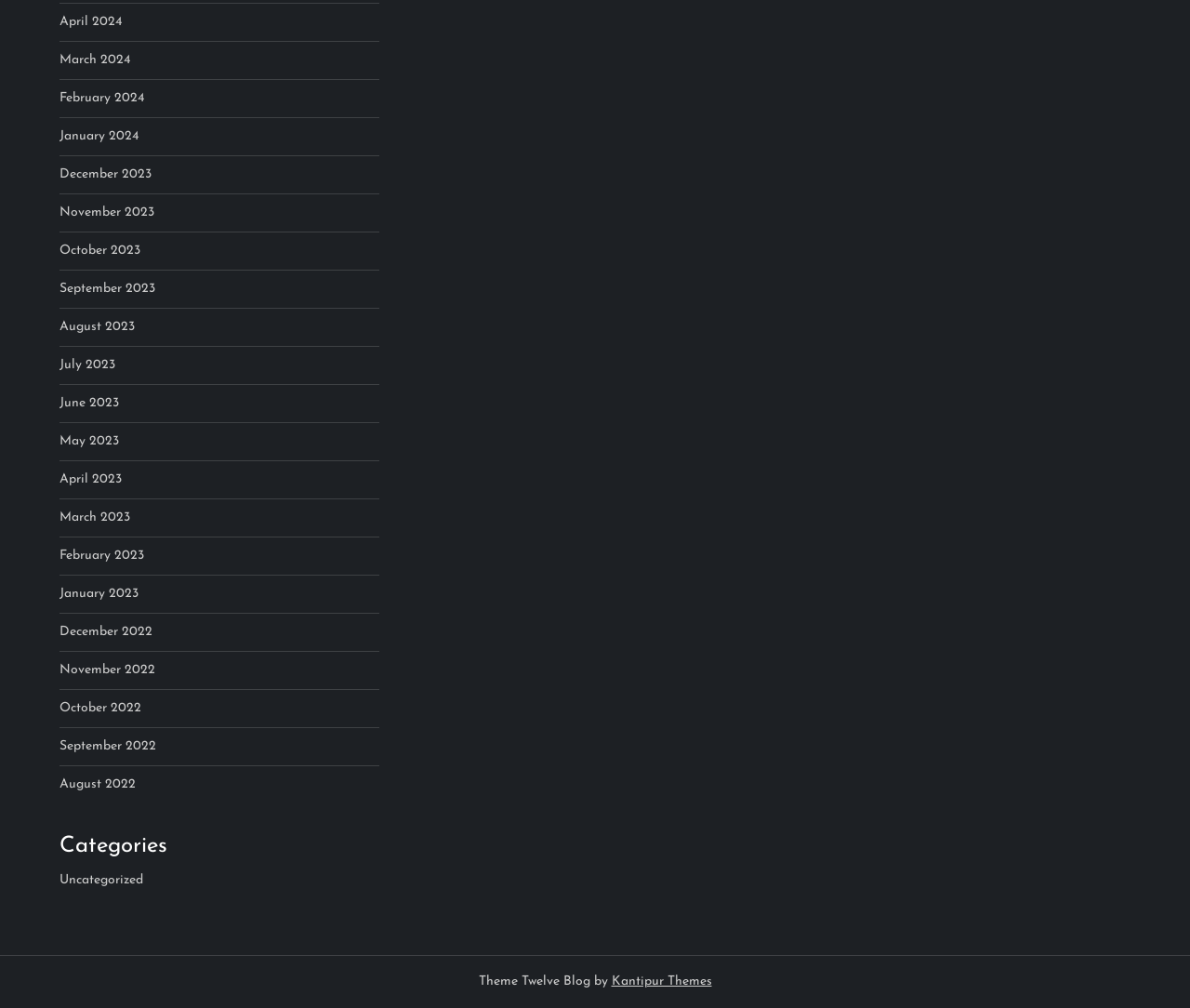Provide the bounding box coordinates of the HTML element this sentence describes: "April 2024".

[0.05, 0.01, 0.102, 0.034]